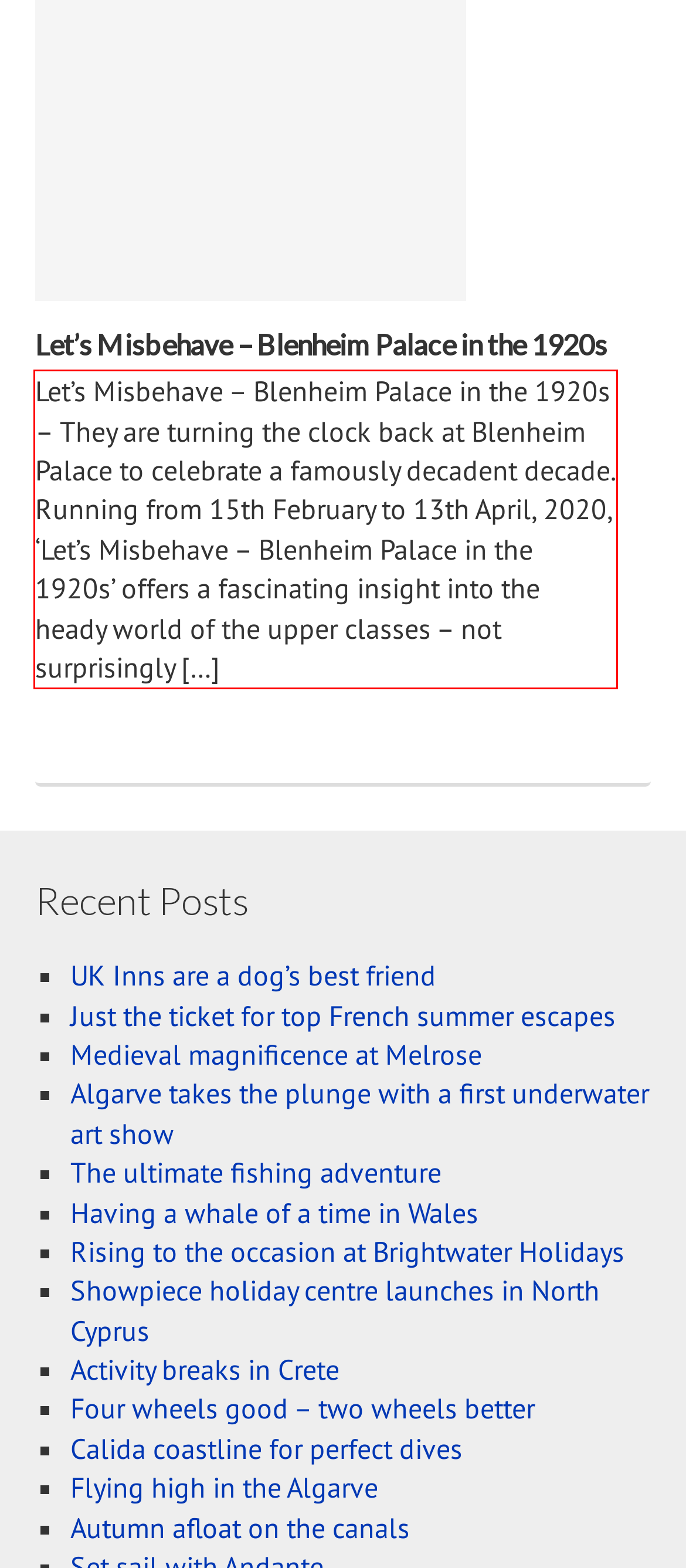You are provided with a screenshot of a webpage that includes a UI element enclosed in a red rectangle. Extract the text content inside this red rectangle.

Let’s Misbehave – Blenheim Palace in the 1920s – They are turning the clock back at Blenheim Palace to celebrate a famously decadent decade. Running from 15th February to 13th April, 2020, ‘Let’s Misbehave – Blenheim Palace in the 1920s’ offers a fascinating insight into the heady world of the upper classes – not surprisingly […]